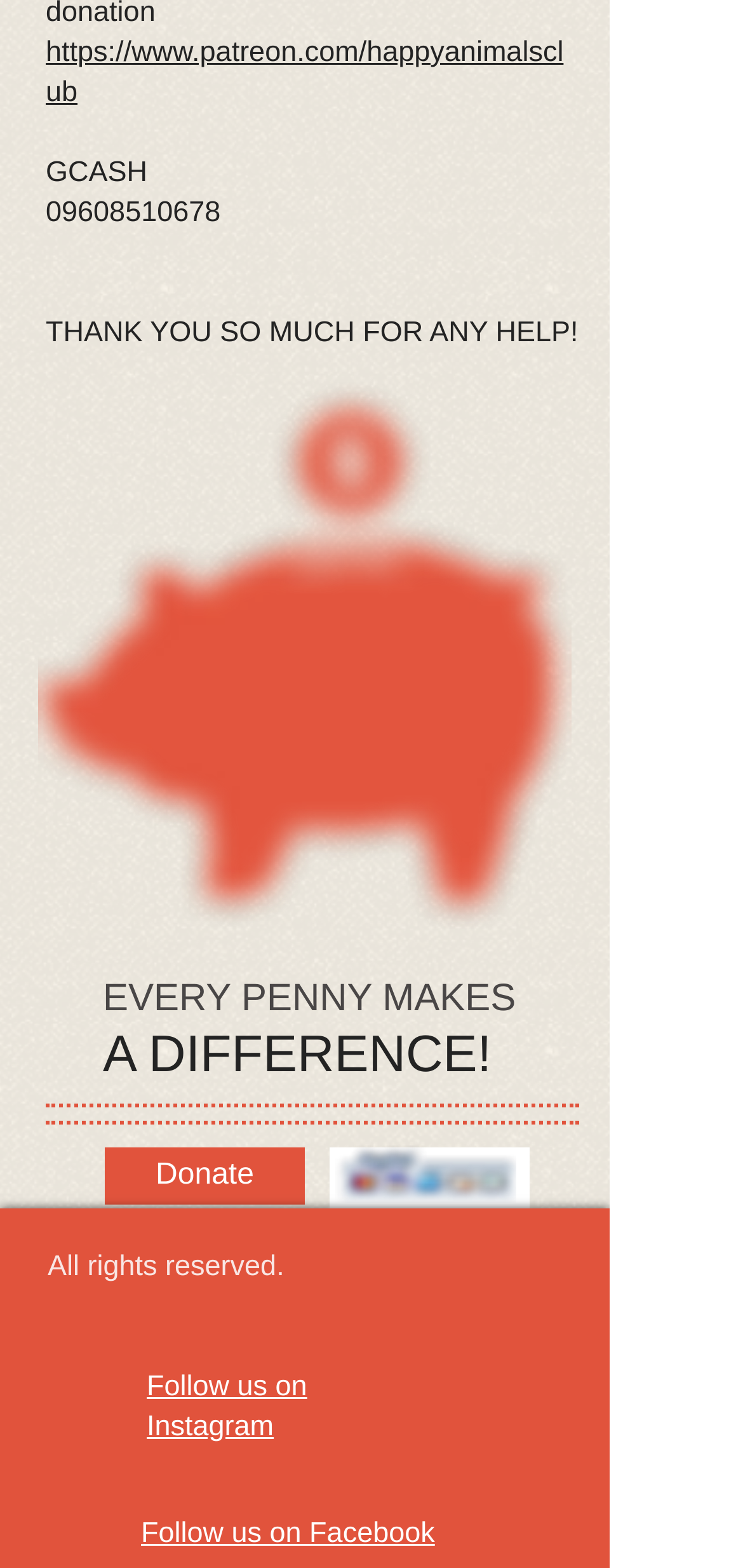From the webpage screenshot, predict the bounding box of the UI element that matches this description: "aria-label="Instagram"".

[0.062, 0.857, 0.151, 0.899]